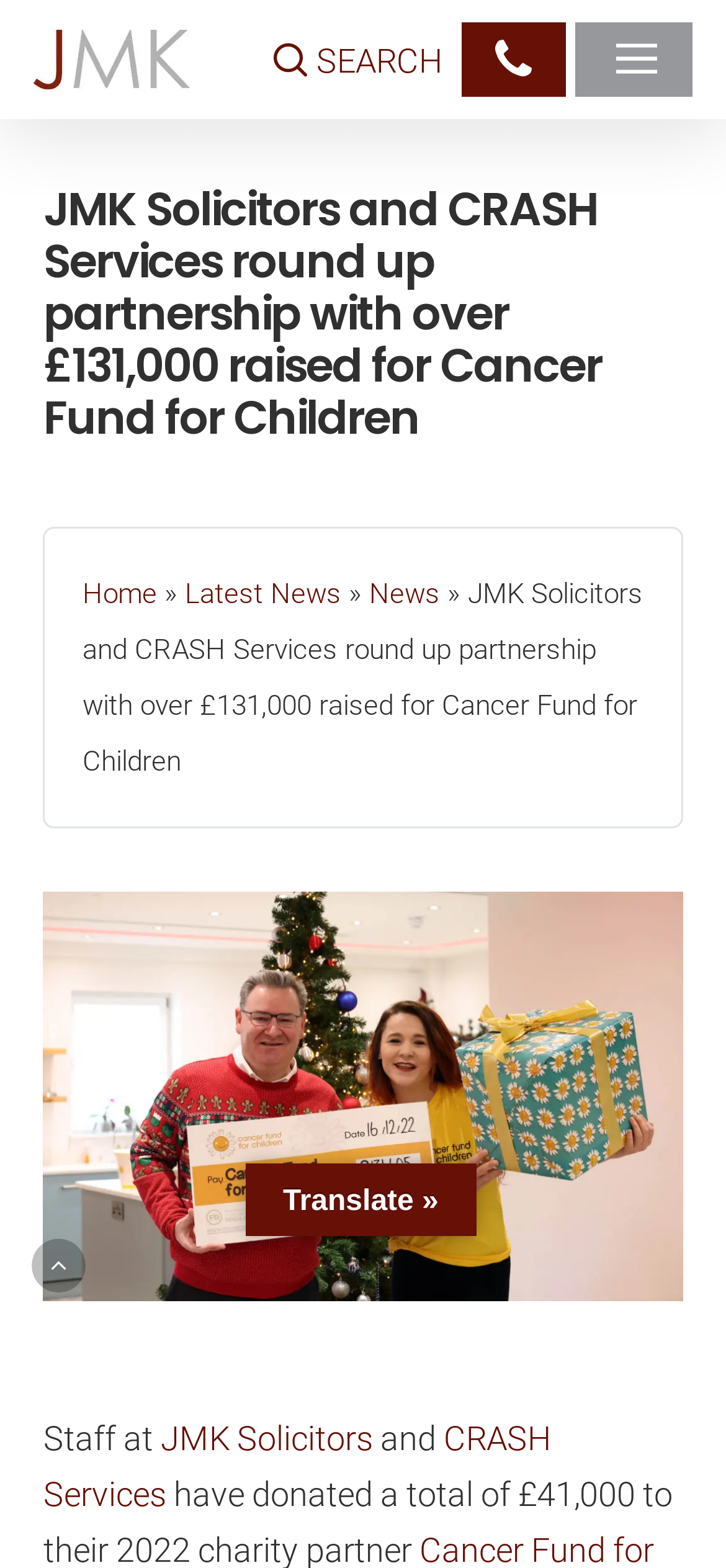Highlight the bounding box coordinates of the element you need to click to perform the following instruction: "go to personal injury solicitors page."

[0.046, 0.014, 0.262, 0.062]